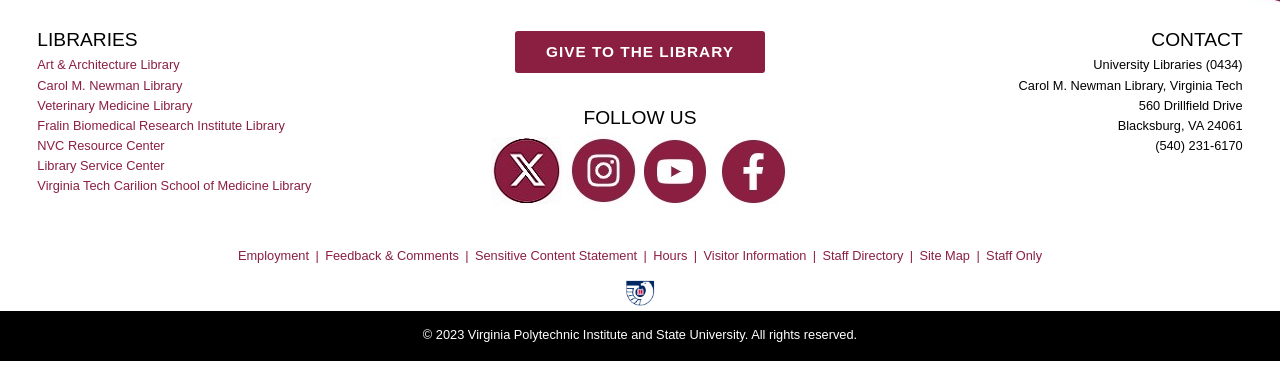Provide a brief response in the form of a single word or phrase:
What is the address of the Carol M. Newman Library?

560 Drillfield Drive, Blacksburg, VA 24061